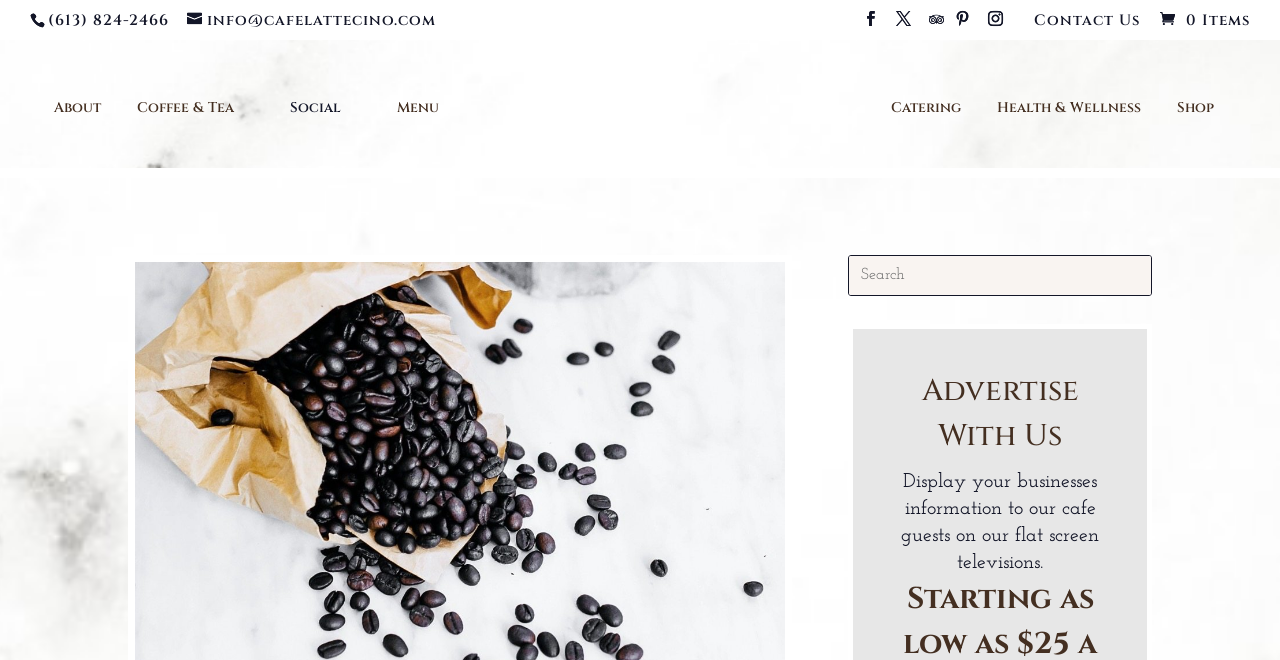Find the bounding box coordinates for the HTML element described as: "edmonton pipelines". The coordinates should consist of four float values between 0 and 1, i.e., [left, top, right, bottom].

None